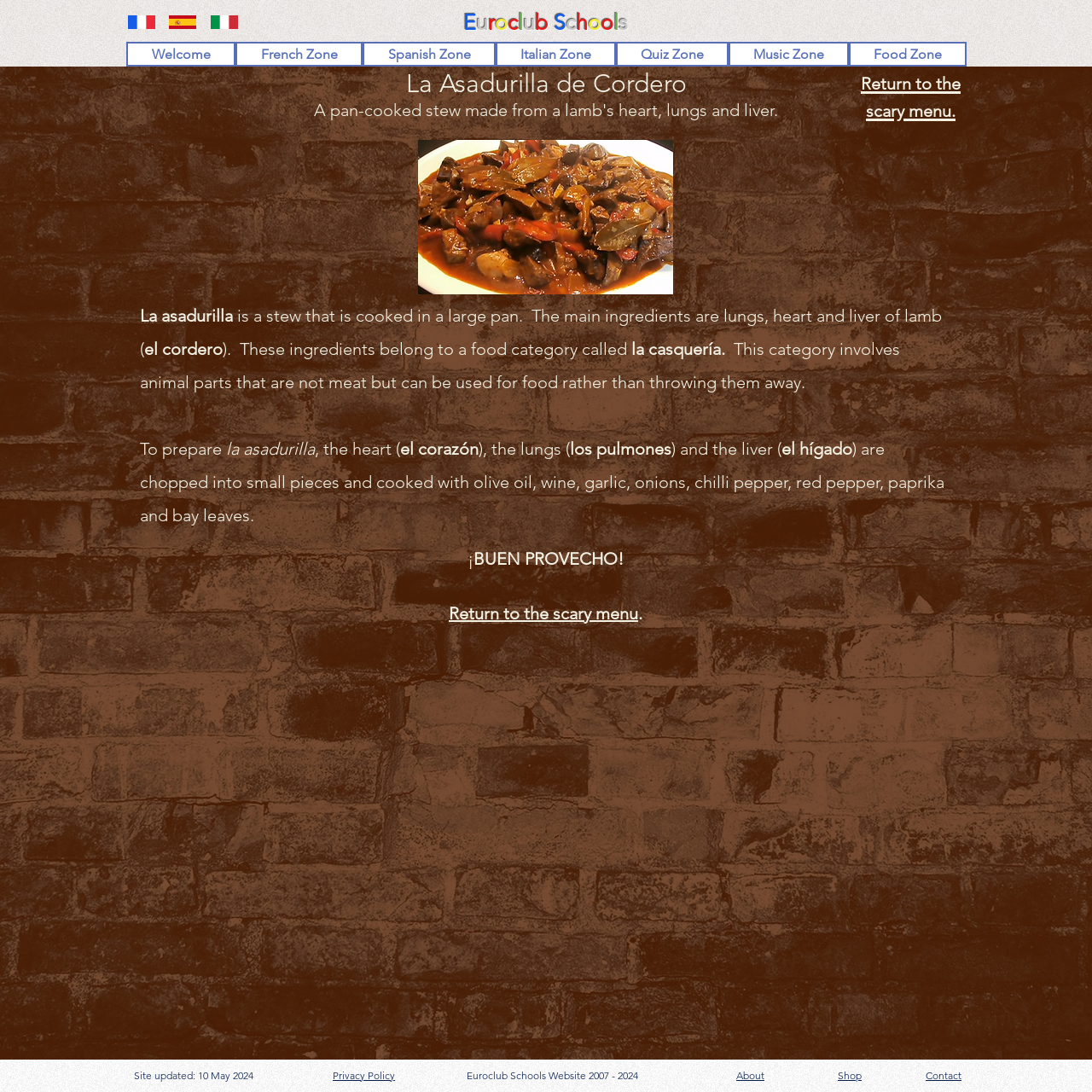Create a detailed description of the webpage's content and layout.

The webpage is about Spanish food, specifically a dish called "Asadurilla", which is a pan-cooked stew made from a lamb's heart, lungs, and liver. At the top of the page, there are three links with corresponding images: "French resources for schools", "Spanish resources for schools", and "Italian teaching resources". 

Below these links, there are two single characters "E" and "b" displayed. A navigation menu labeled "Site" is located on the top-right side of the page, containing links to different sections of the website, including "Welcome", "French Zone", "Spanish Zone", "Italian Zone", "Quiz Zone", "Music Zone", and "Food Zone".

The main content of the page is divided into sections. The first section describes "La Asadurilla de Cordero" with a heading and a brief description. Below this, there is an image of "Asadurilla 2.png". The next section provides a detailed description of how to prepare "La asadurilla", including the ingredients and cooking process.

Following this, there is a heading "¡BUEN PROVECHO!" with a link to "Return to the scary menu". At the bottom of the page, there are several headings with links, including "Site updated: 10 May 2024", "Euroclub Schools Website 2007 - 2024", "Privacy Policy", "About", "Shop", and "Contact".